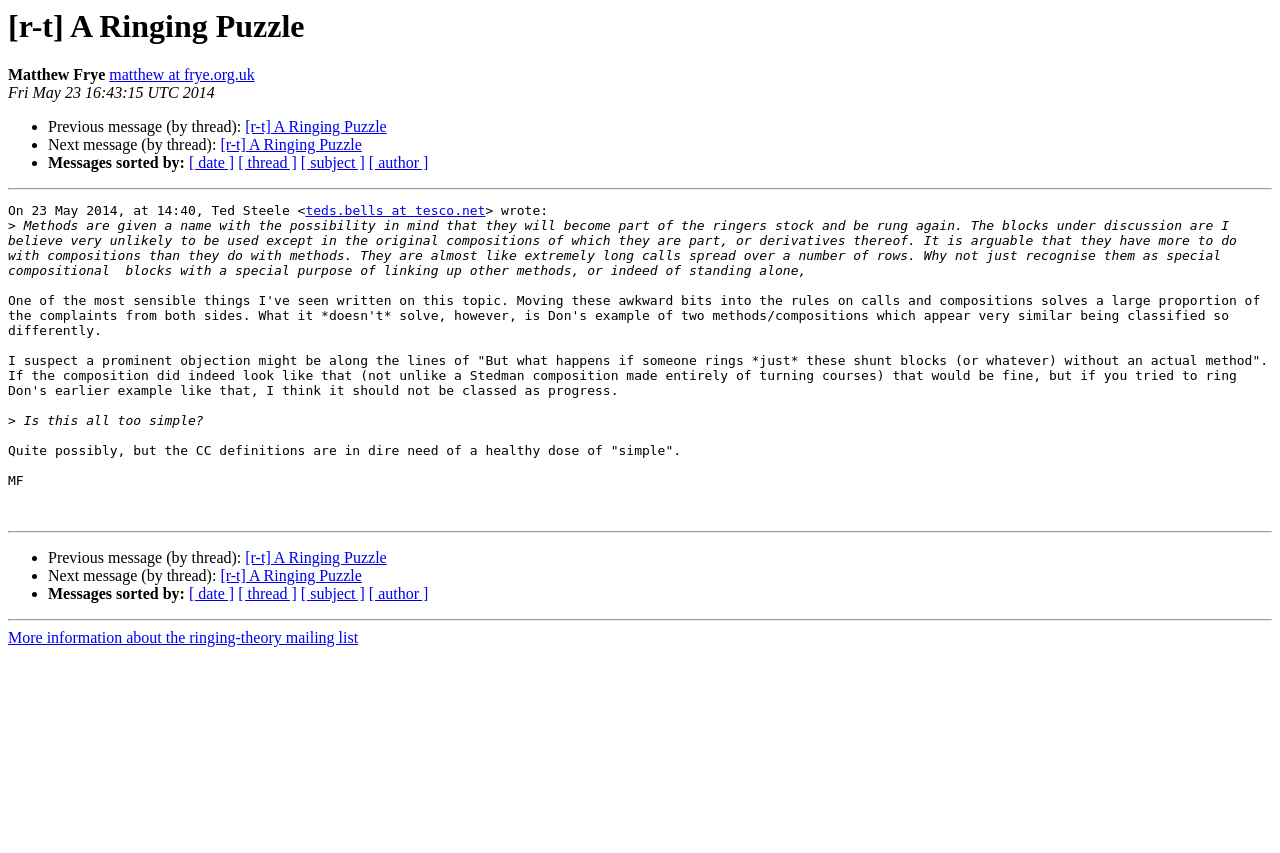Determine the bounding box coordinates for the area you should click to complete the following instruction: "Sort messages by date".

[0.148, 0.181, 0.183, 0.201]